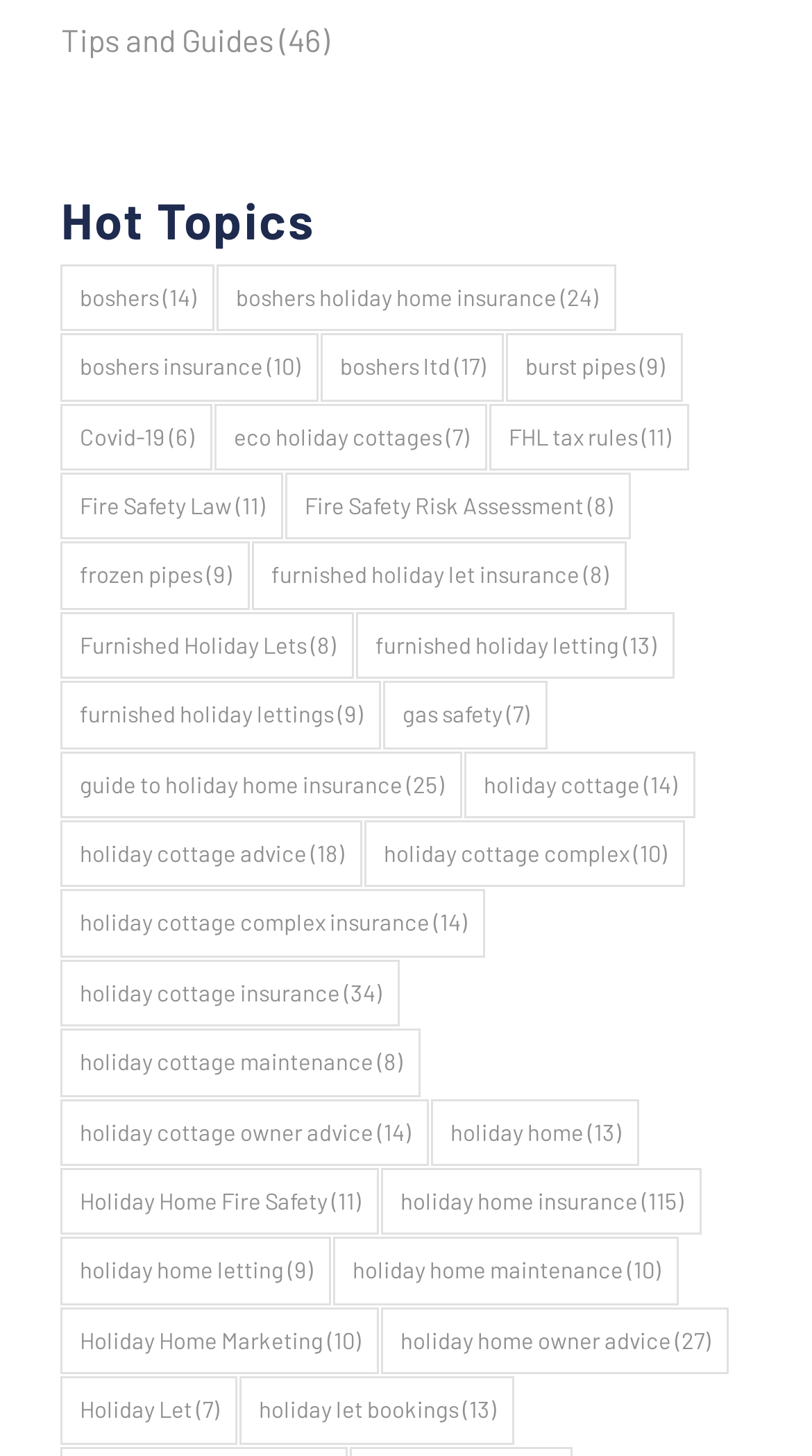What is the topic of the link at the top of the webpage?
Refer to the image and answer the question using a single word or phrase.

Tips and Guides